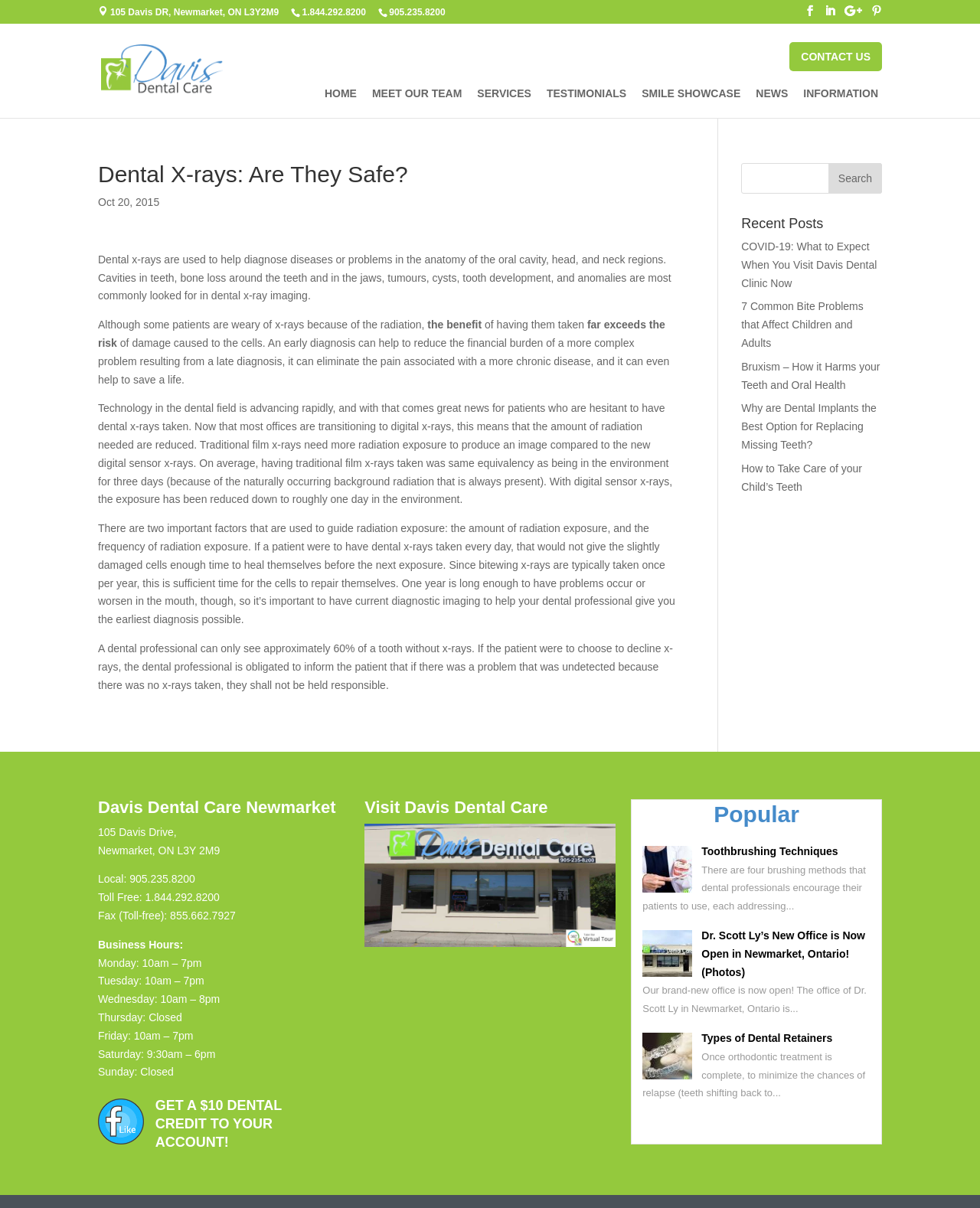What is the purpose of dental x-rays?
Look at the image and provide a short answer using one word or a phrase.

To diagnose diseases or problems in the oral cavity